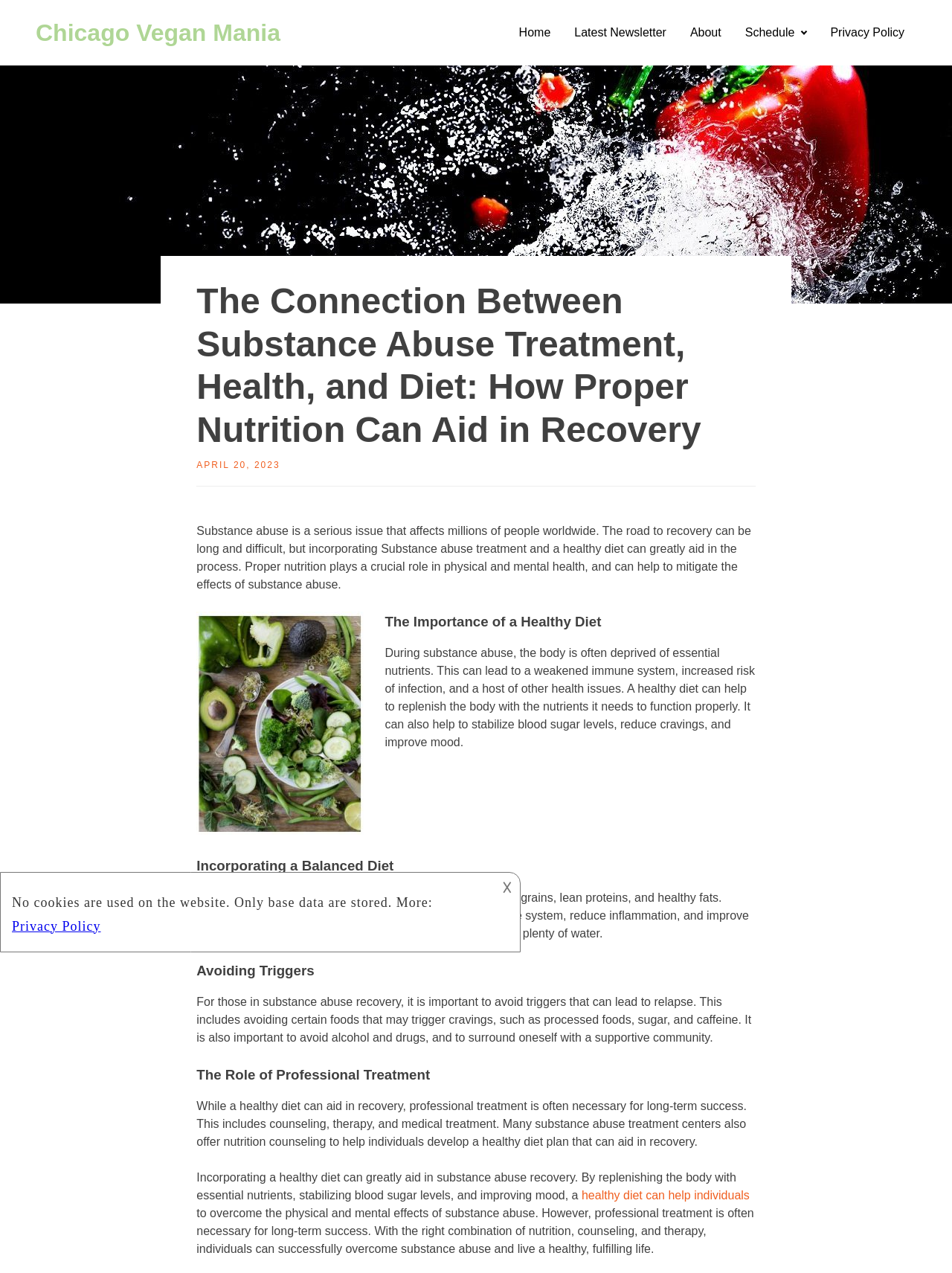Find the bounding box coordinates of the area to click in order to follow the instruction: "Read the article 'The Connection Between Substance Abuse Treatment, Health, and Diet: How Proper Nutrition Can Aid in Recovery'".

[0.206, 0.22, 0.793, 0.354]